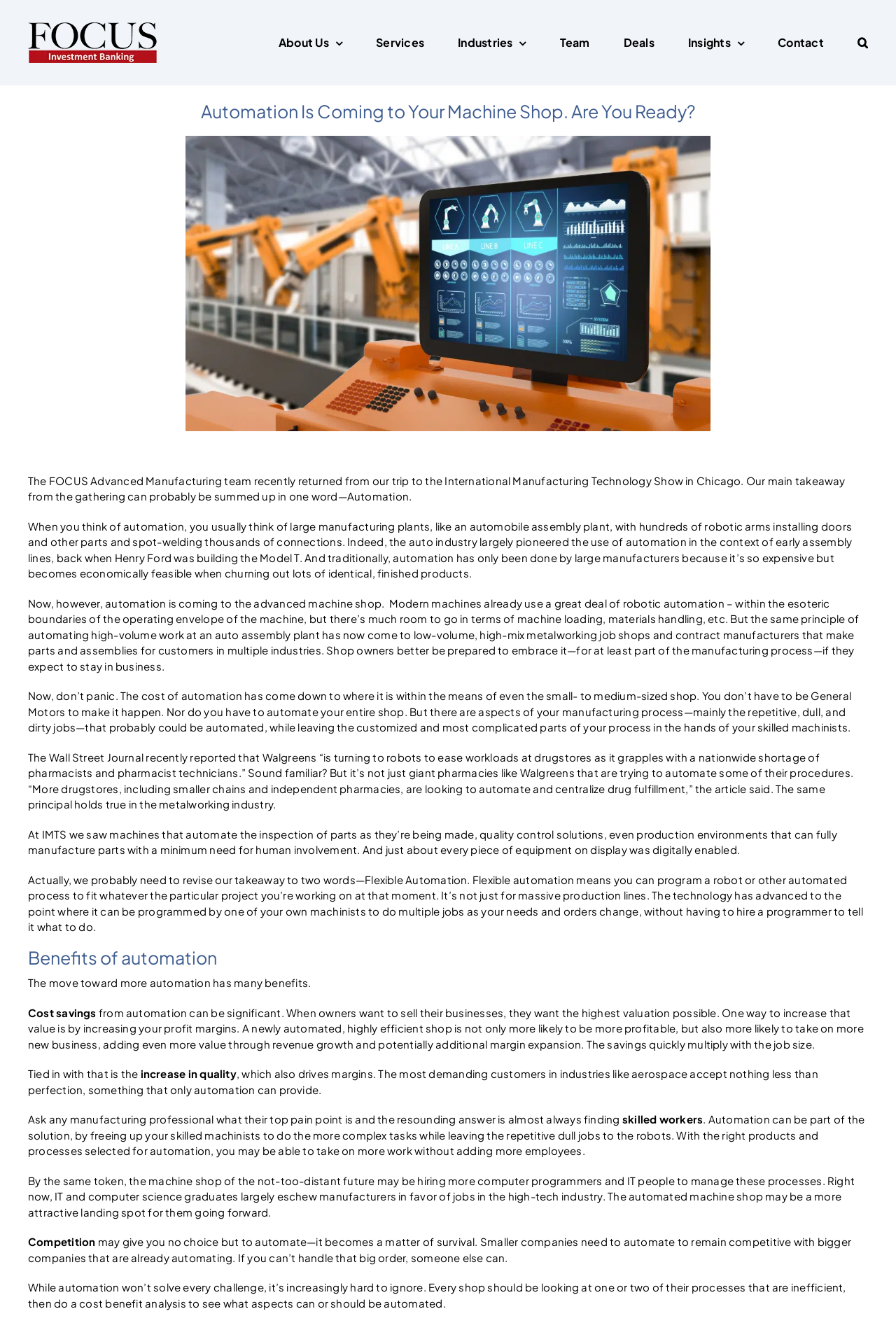Pinpoint the bounding box coordinates of the clickable element needed to complete the instruction: "Go to About Us". The coordinates should be provided as four float numbers between 0 and 1: [left, top, right, bottom].

[0.311, 0.0, 0.382, 0.065]